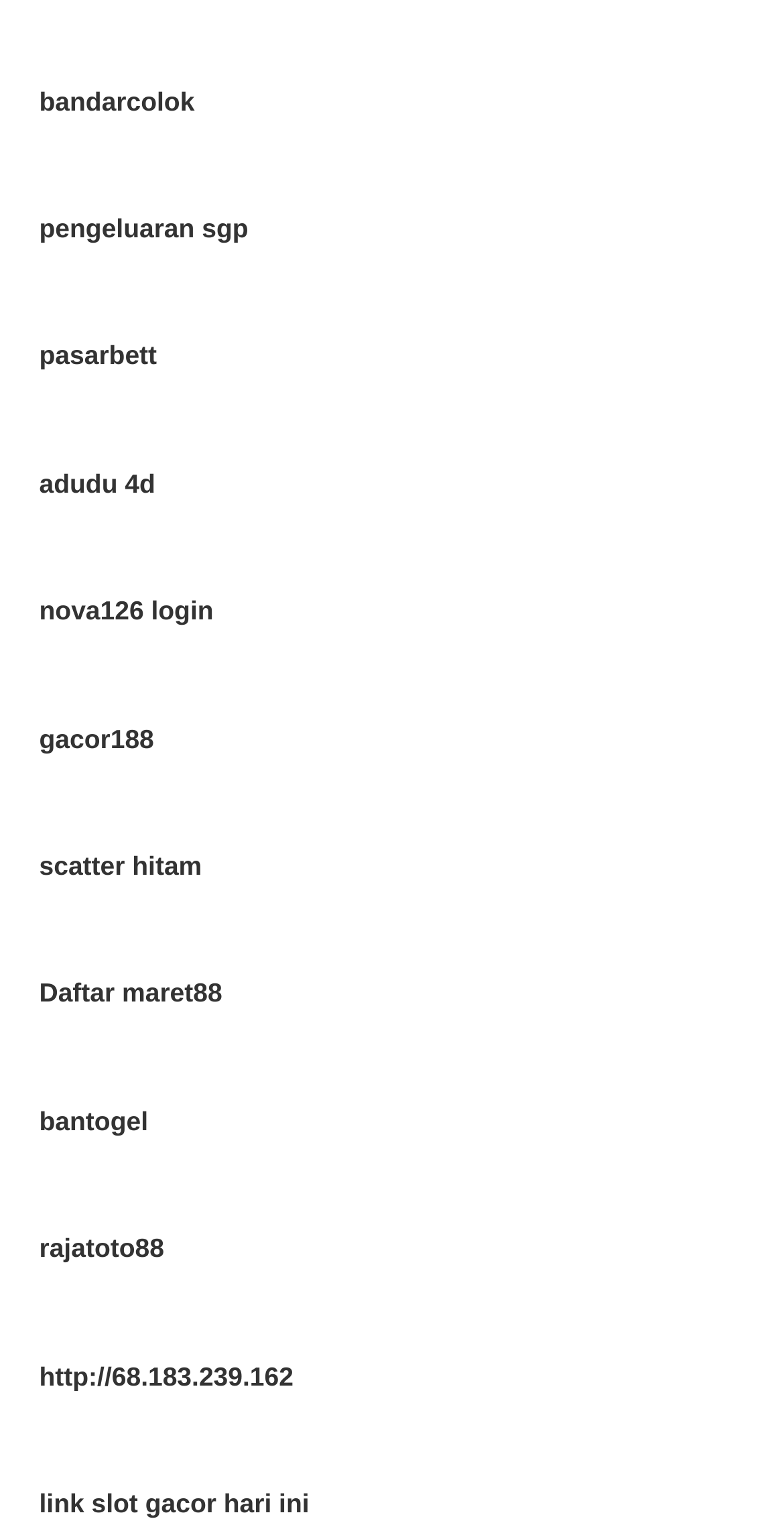Are the links on the webpage arranged horizontally or vertically?
Examine the image and give a concise answer in one word or a short phrase.

vertically